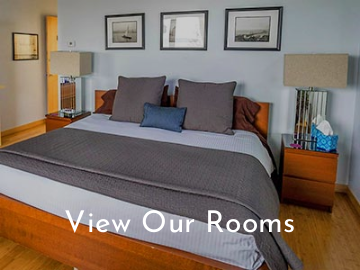What is on the walls of the room?
Based on the image, give a one-word or short phrase answer.

Framed artwork